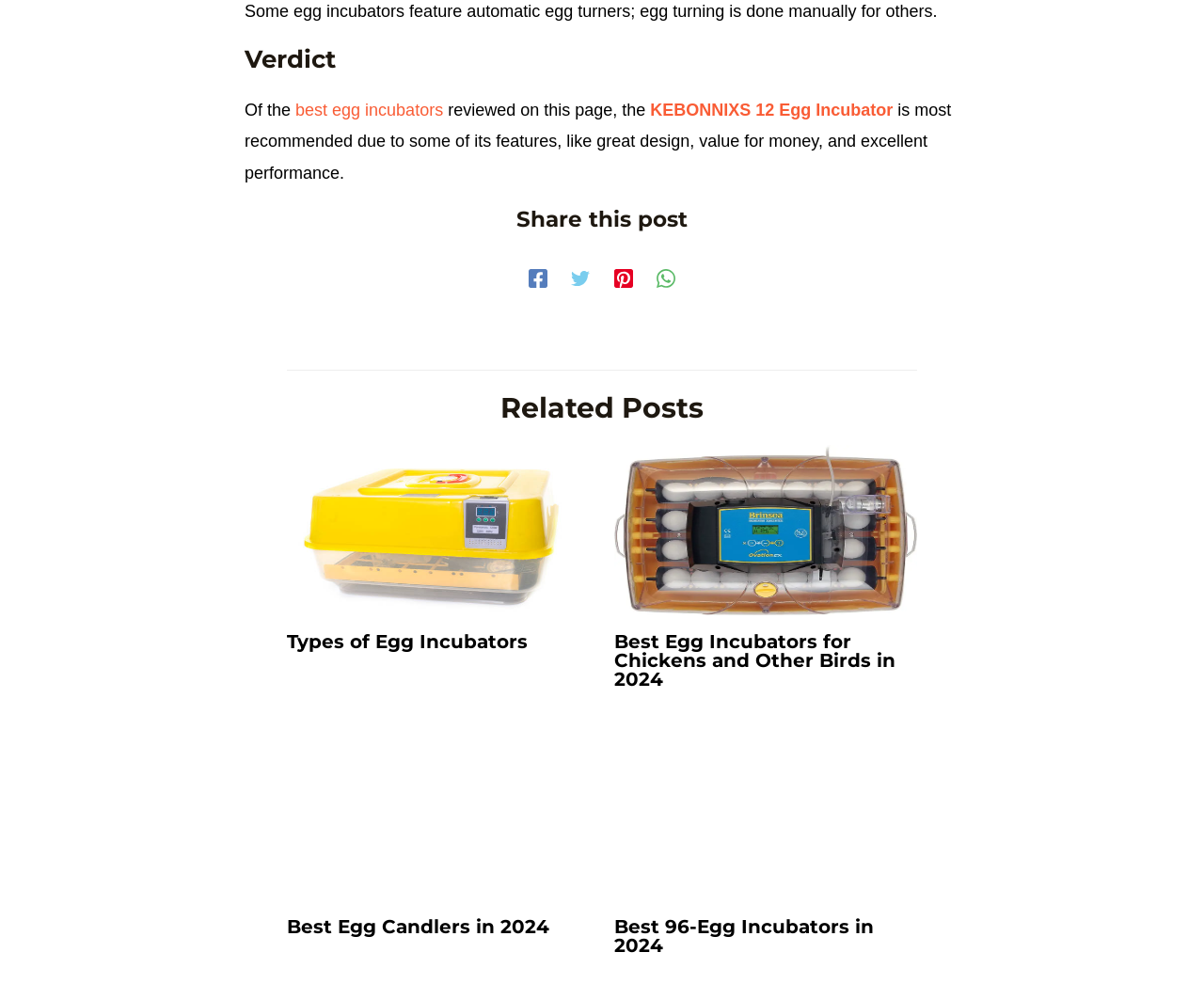What is the most recommended egg incubator?
Give a comprehensive and detailed explanation for the question.

The webpage reviews several egg incubators and recommends the KEBONNIXS 12 Egg Incubator due to its great design, value for money, and excellent performance.